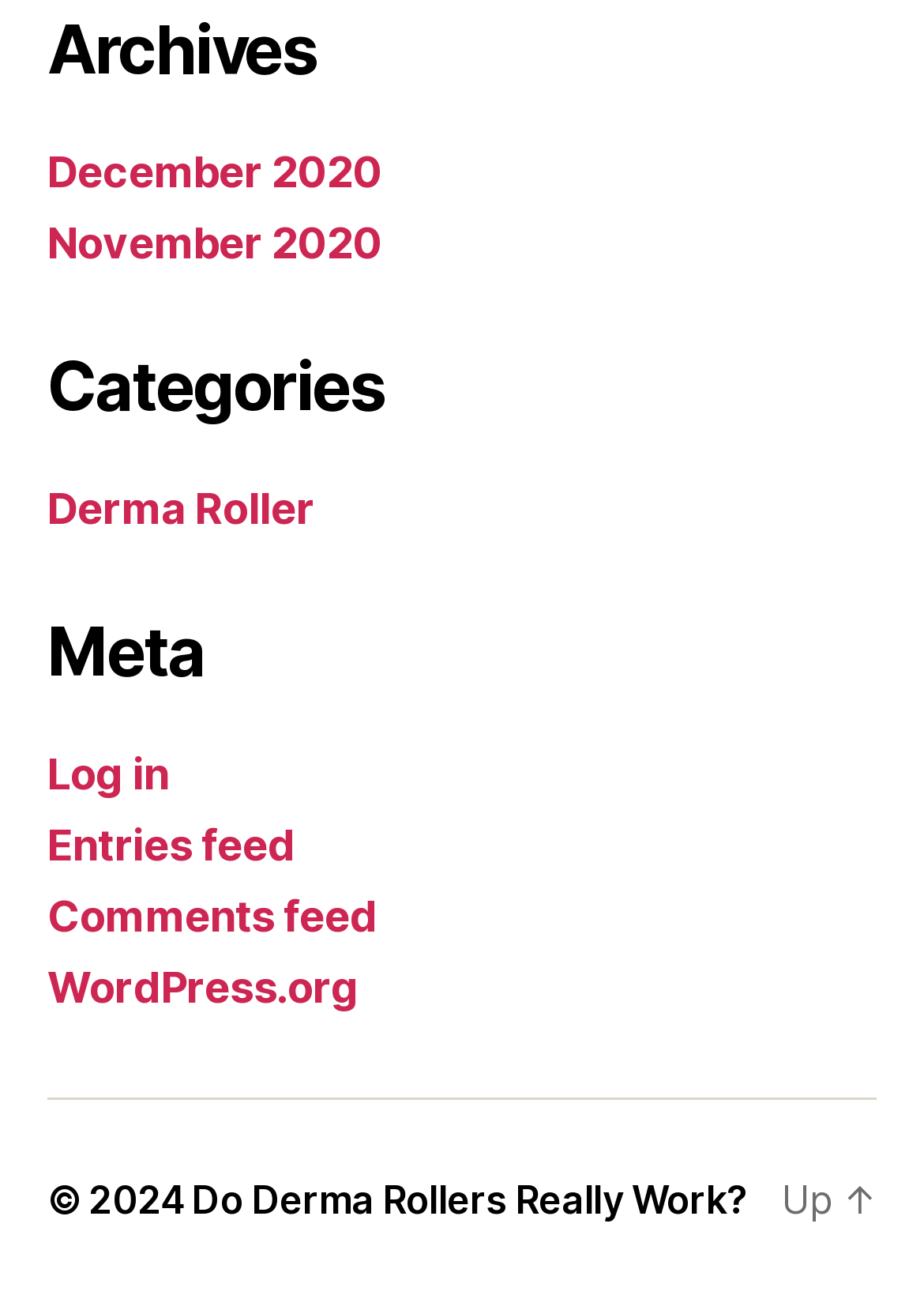Using details from the image, please answer the following question comprehensively:
What is the link at the bottom right corner?

I found the link at the bottom right corner by looking at the links at the bottom of the page. The link at the bottom right corner says 'Up', which suggests it is a link to go up or navigate to a previous page.